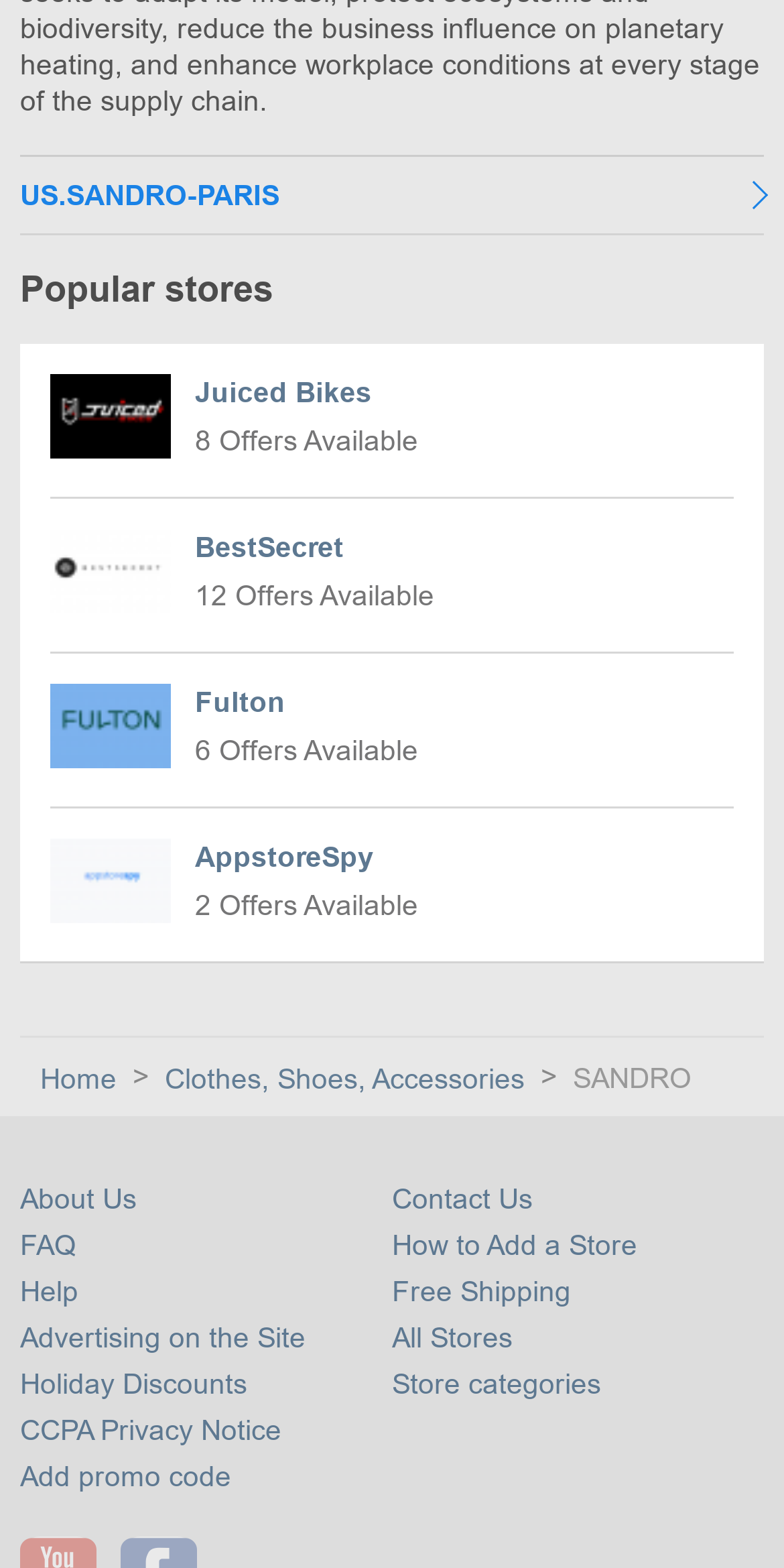What is the section that contains links to 'About Us', 'FAQ', and 'Help'?
Using the picture, provide a one-word or short phrase answer.

Footer section